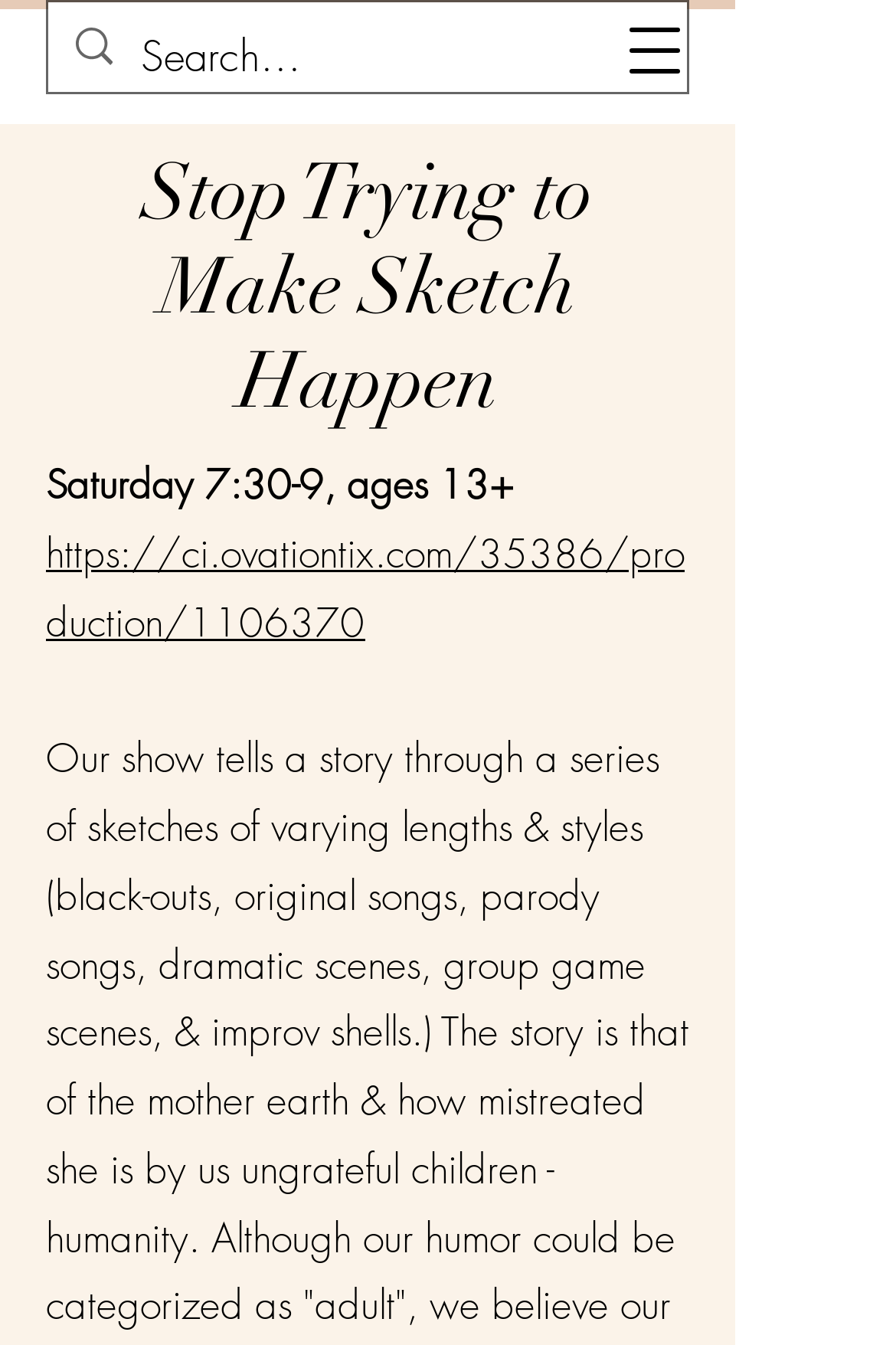Locate the UI element described by aria-label="Search..." name="q" placeholder="Search..." in the provided webpage screenshot. Return the bounding box coordinates in the format (top-left x, top-left y, bottom-right x, bottom-right y), ensuring all values are between 0 and 1.

[0.157, 0.002, 0.669, 0.083]